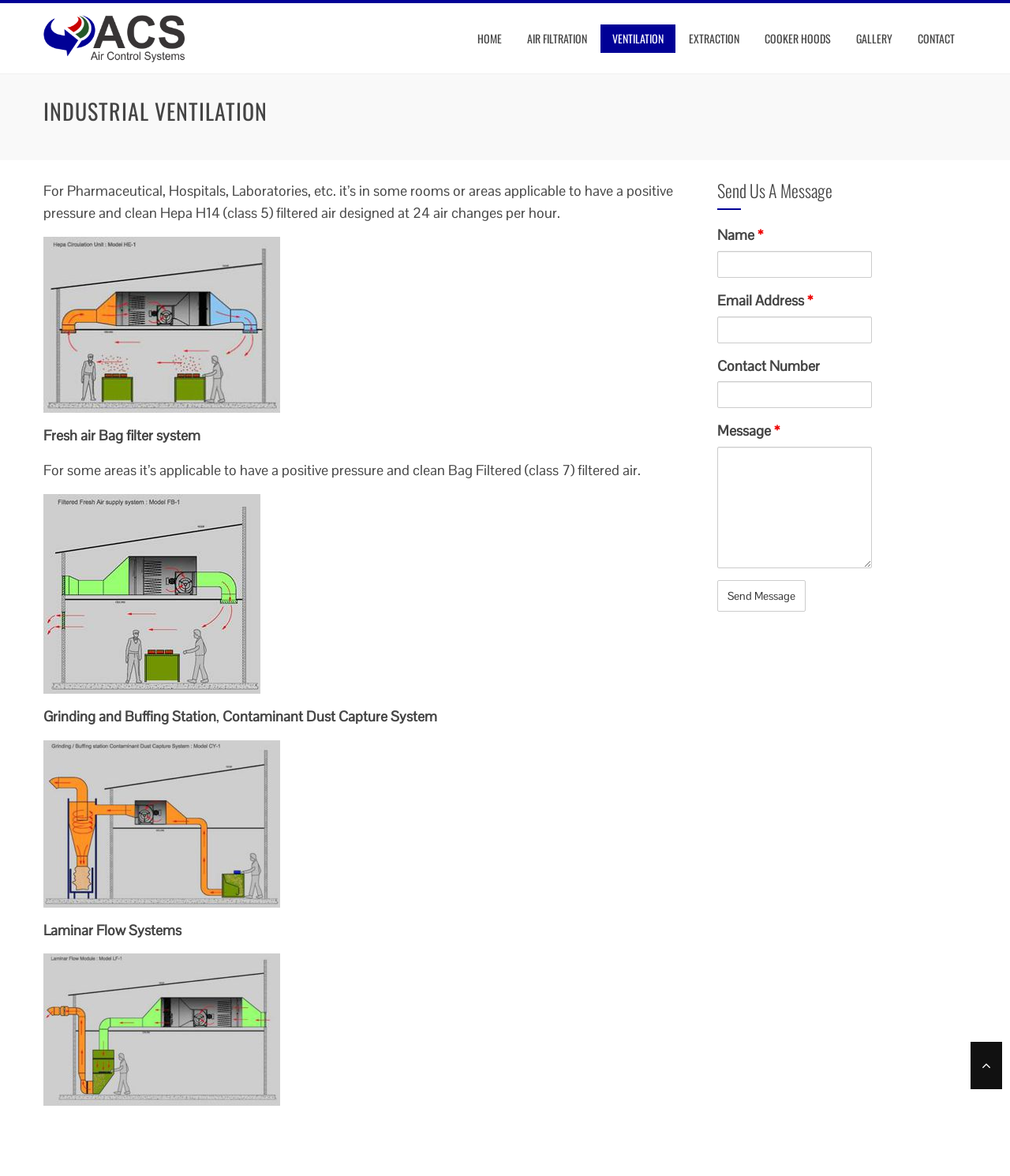Determine the bounding box coordinates of the clickable region to follow the instruction: "Enter Email Address".

[0.71, 0.269, 0.863, 0.292]